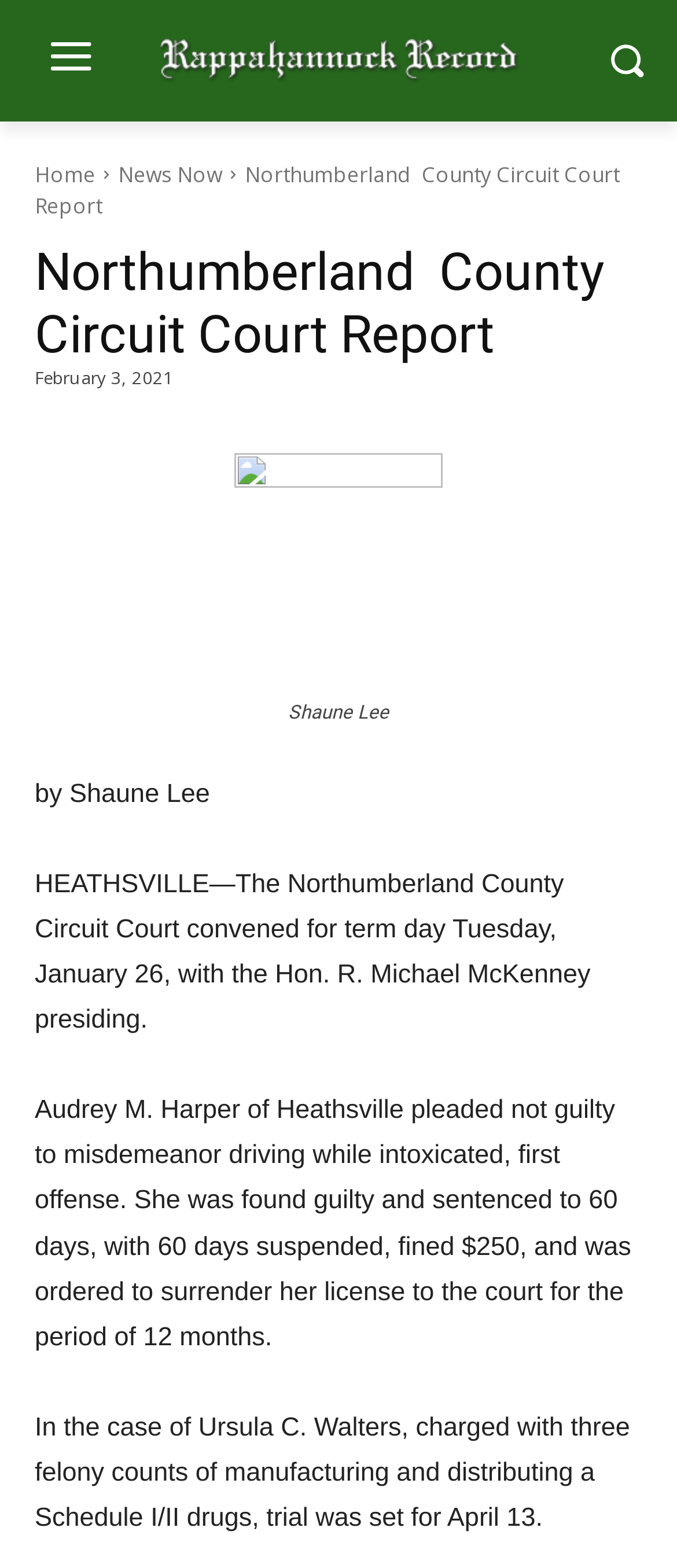Describe the webpage in detail, including text, images, and layout.

The webpage appears to be a news article from the Rappahannock Record, specifically a report on the Northumberland County Circuit Court. At the top left of the page, there is a logo image of RR Mobile. On the top right, there is another image, although its content is not specified. 

Below the images, there are three links: "Home" and "News Now" on the left, and a heading that reads "Northumberland County Circuit Court Report" on the right. The heading is followed by a timestamp, "February 3, 2021". 

In the main content area, there is a figure with a caption that reads "Shaune Lee". Below the figure, there is a byline "by Shaune Lee". The main article text starts below the byline, describing the court proceedings. The text is divided into paragraphs, with the first paragraph describing the court's term day and the presiding judge. The subsequent paragraphs detail the cases of Audrey M. Harper and Ursula C. Walters, including their charges, pleas, and sentences.